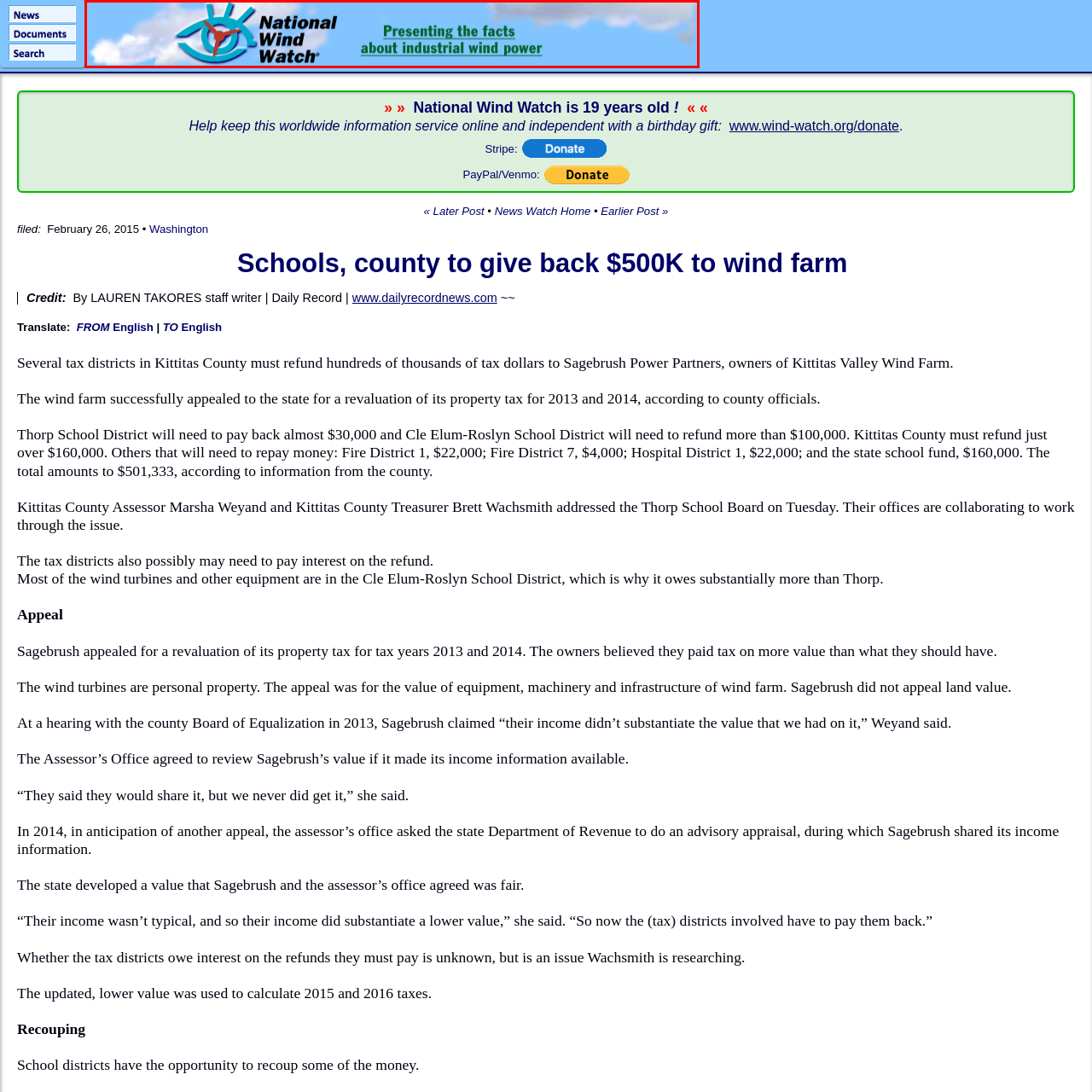What is the color of the text beneath the logo?
Check the image enclosed by the red bounding box and reply to the question using a single word or phrase.

Green